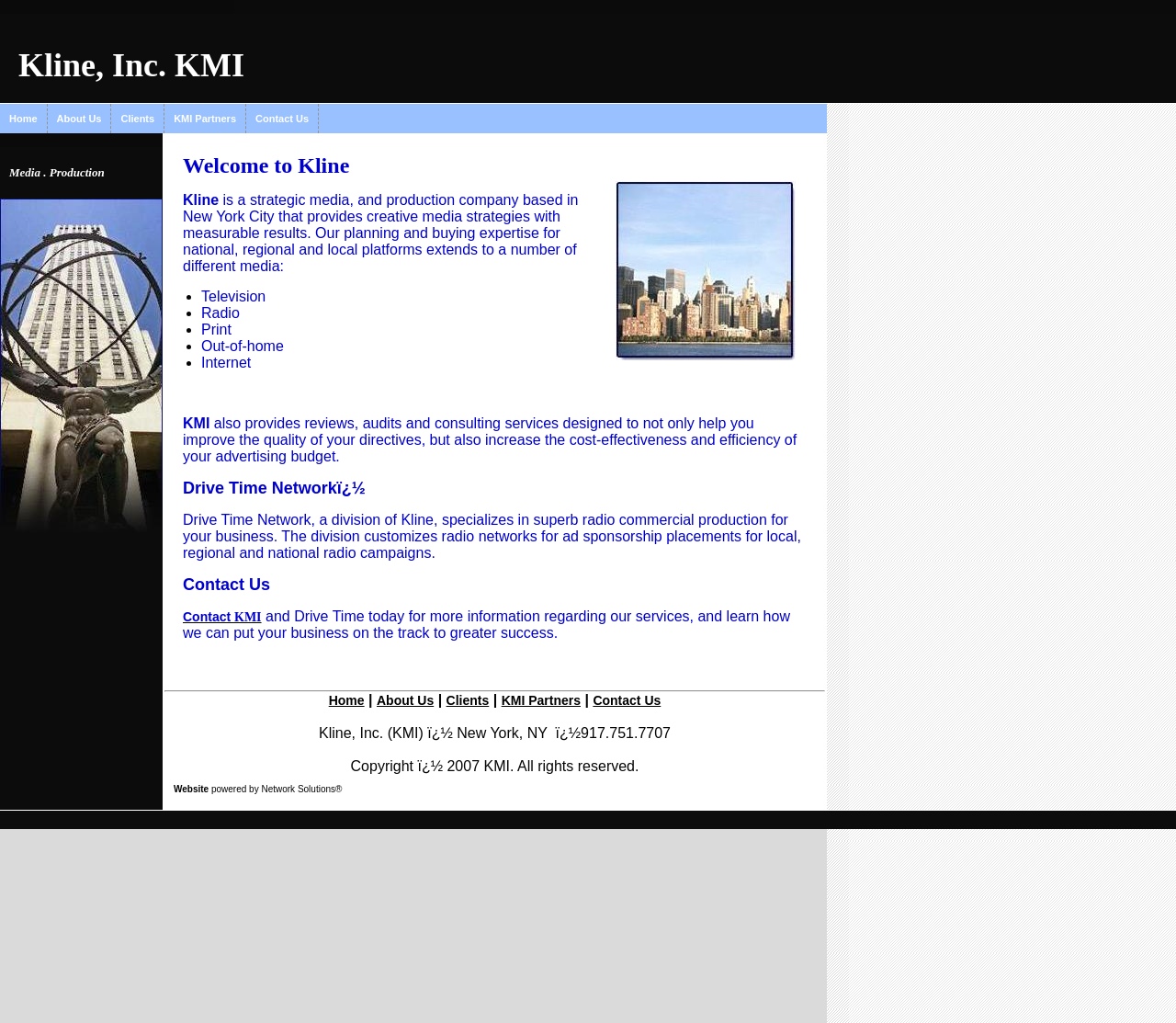Please identify the bounding box coordinates for the region that you need to click to follow this instruction: "View KMI Partners".

[0.14, 0.102, 0.209, 0.13]